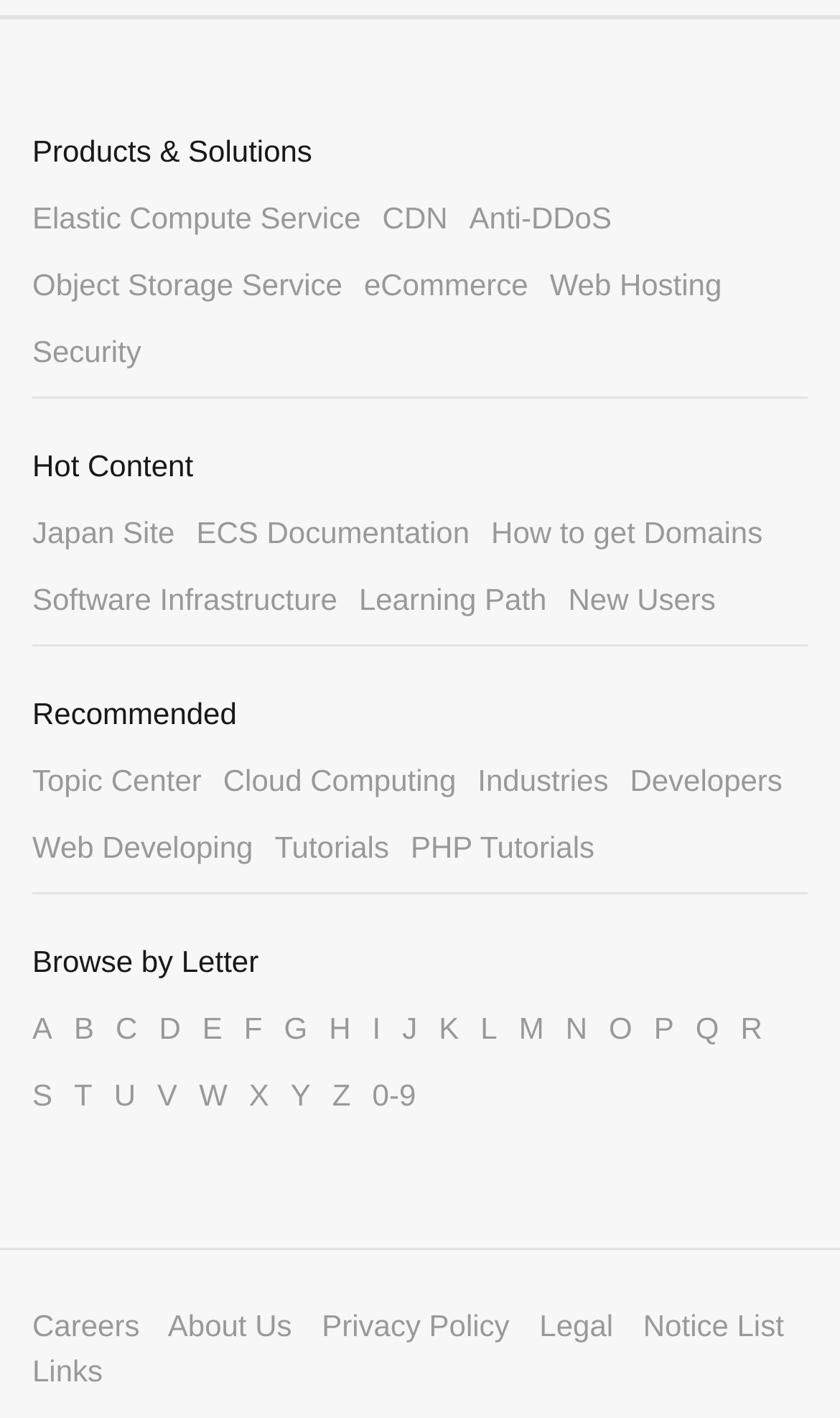Please identify the bounding box coordinates of the area that needs to be clicked to fulfill the following instruction: "Browse products and solutions."

[0.038, 0.094, 0.372, 0.118]